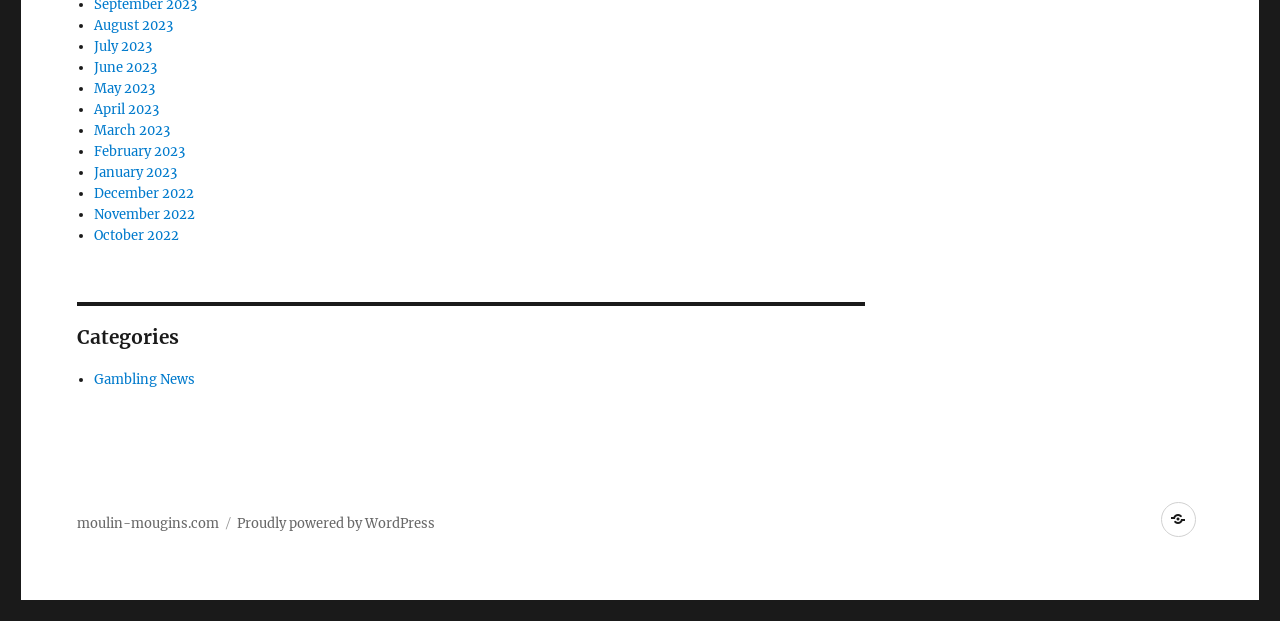What are the months listed on the webpage?
Using the visual information, answer the question in a single word or phrase.

August 2023 to December 2022